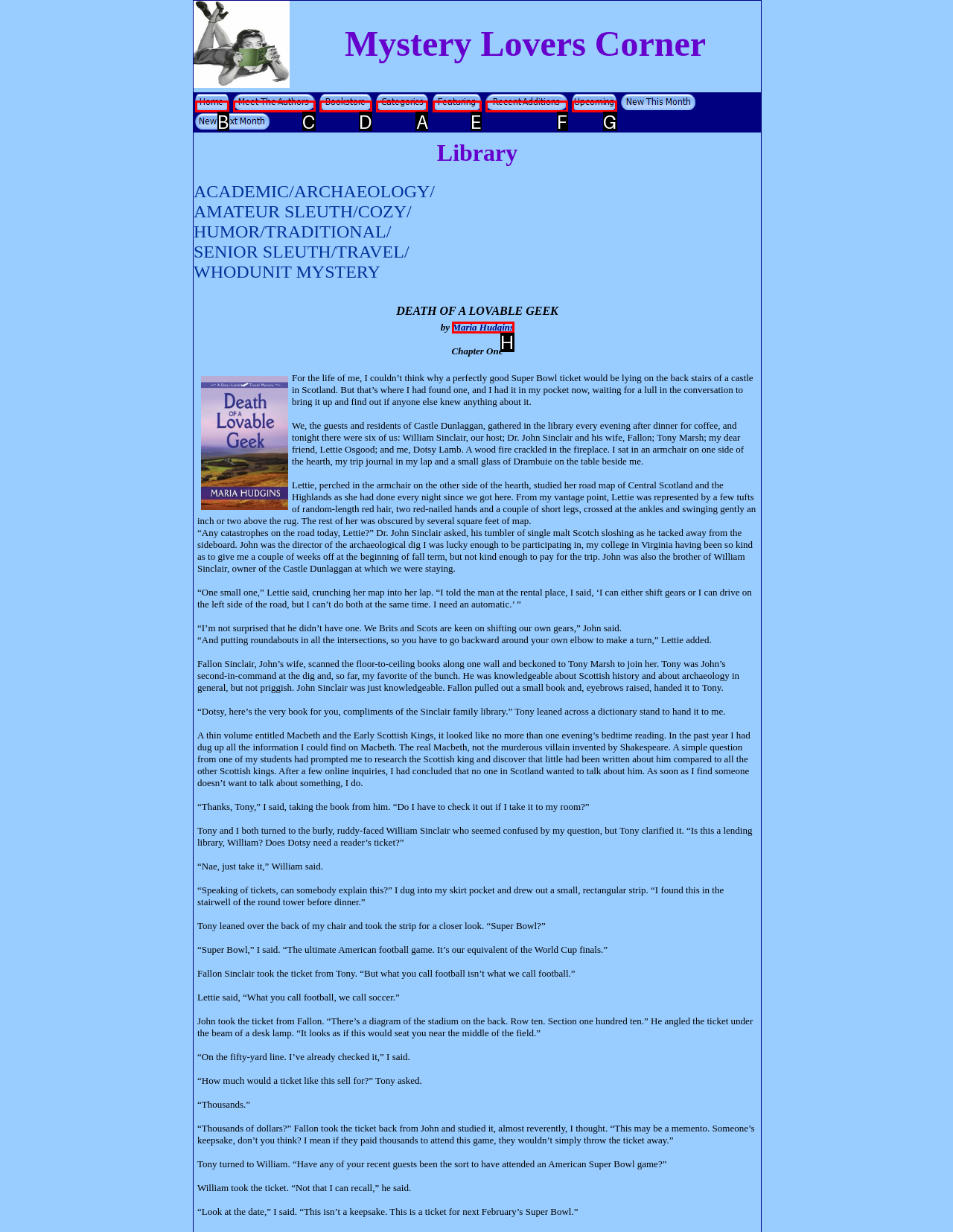Which UI element should be clicked to perform the following task: Click Categories? Answer with the corresponding letter from the choices.

A